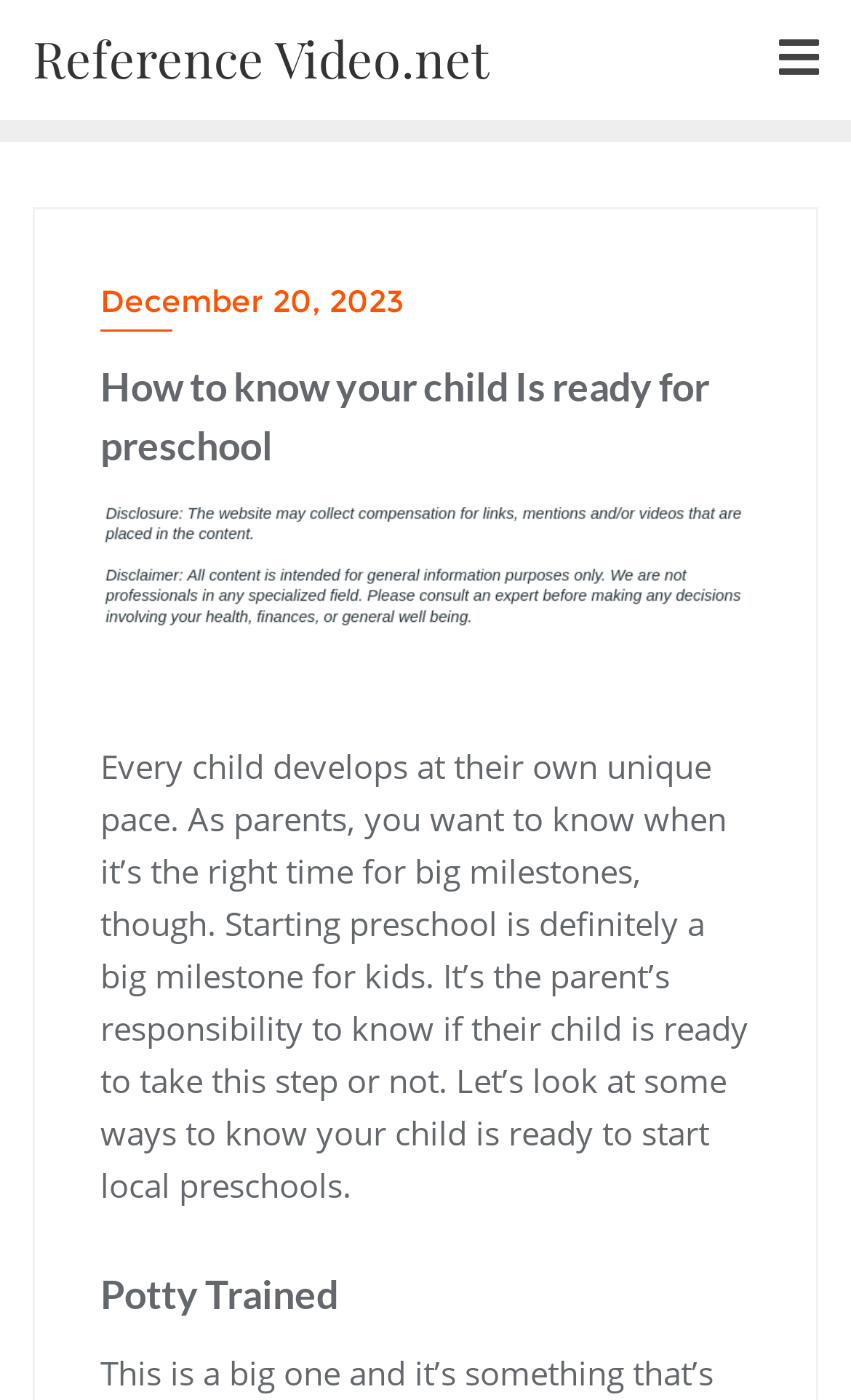What is the topic of this webpage?
Based on the visual, give a brief answer using one word or a short phrase.

Preschool readiness